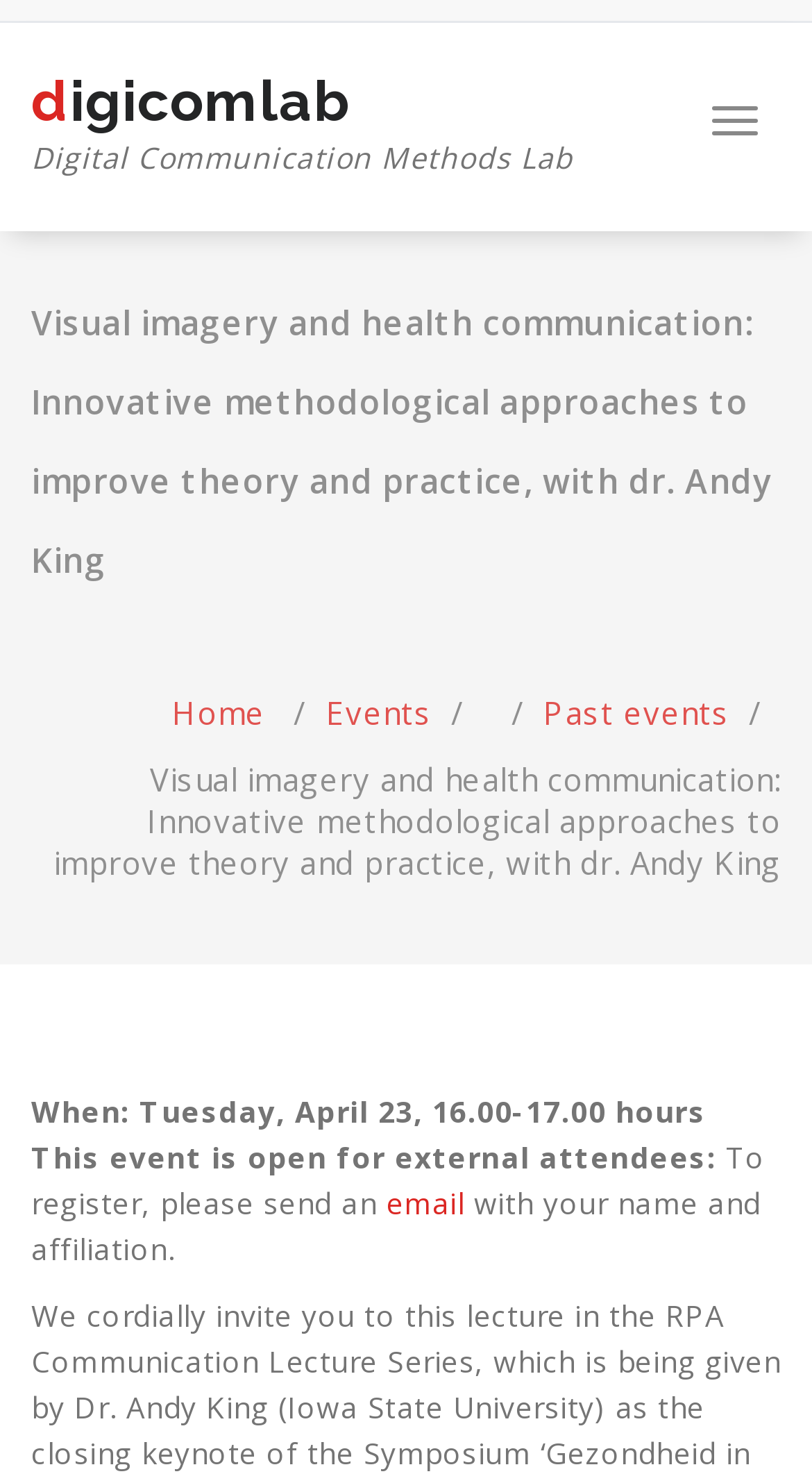Locate the UI element described by digicomlab Digital Communication Methods Lab and provide its bounding box coordinates. Use the format (top-left x, top-left y, bottom-right x, bottom-right y) with all values as floating point numbers between 0 and 1.

[0.0, 0.047, 0.745, 0.137]